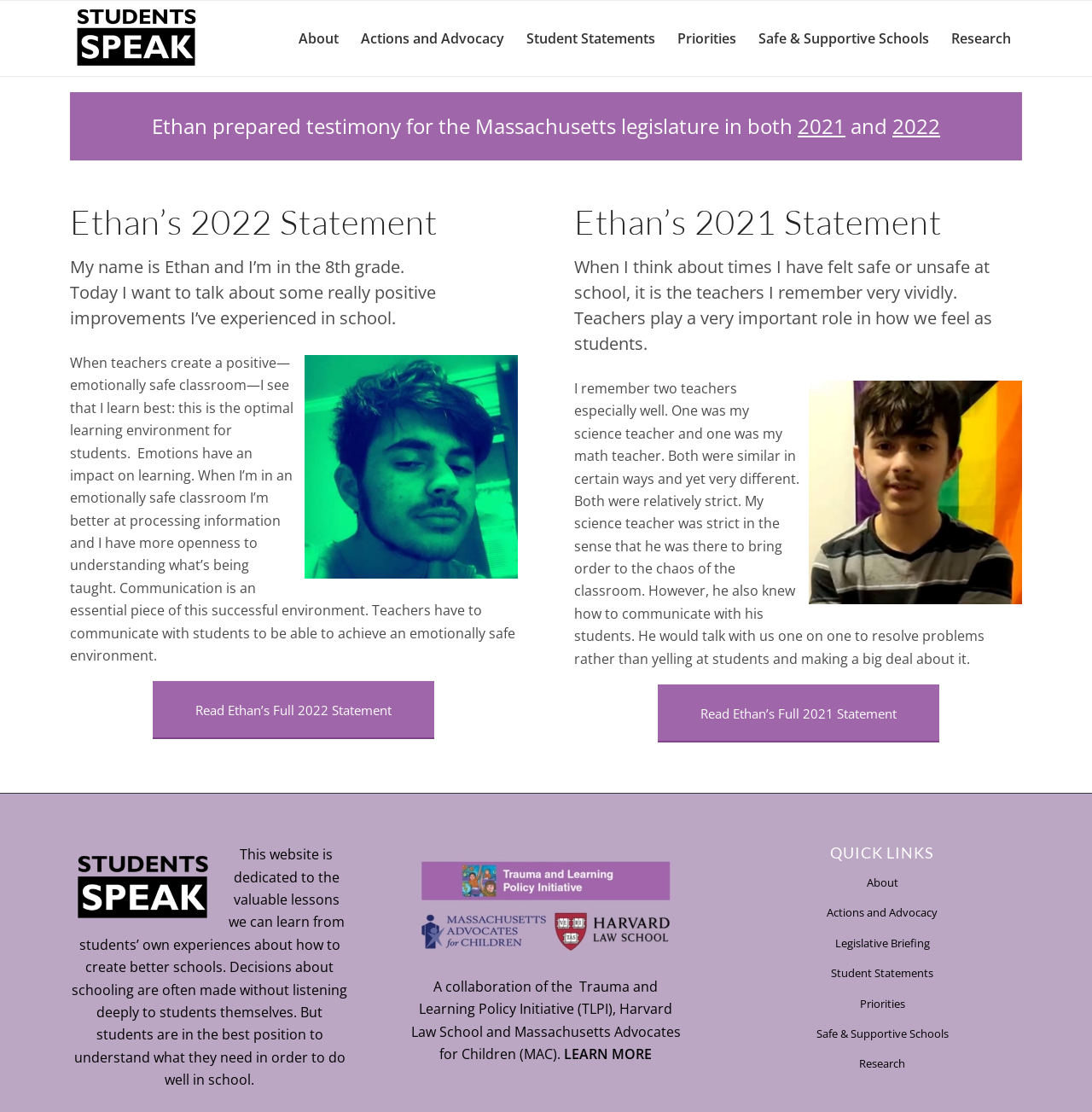Pinpoint the bounding box coordinates of the element that must be clicked to accomplish the following instruction: "Click Students Speak menu". The coordinates should be in the format of four float numbers between 0 and 1, i.e., [left, top, right, bottom].

[0.064, 0.001, 0.185, 0.068]